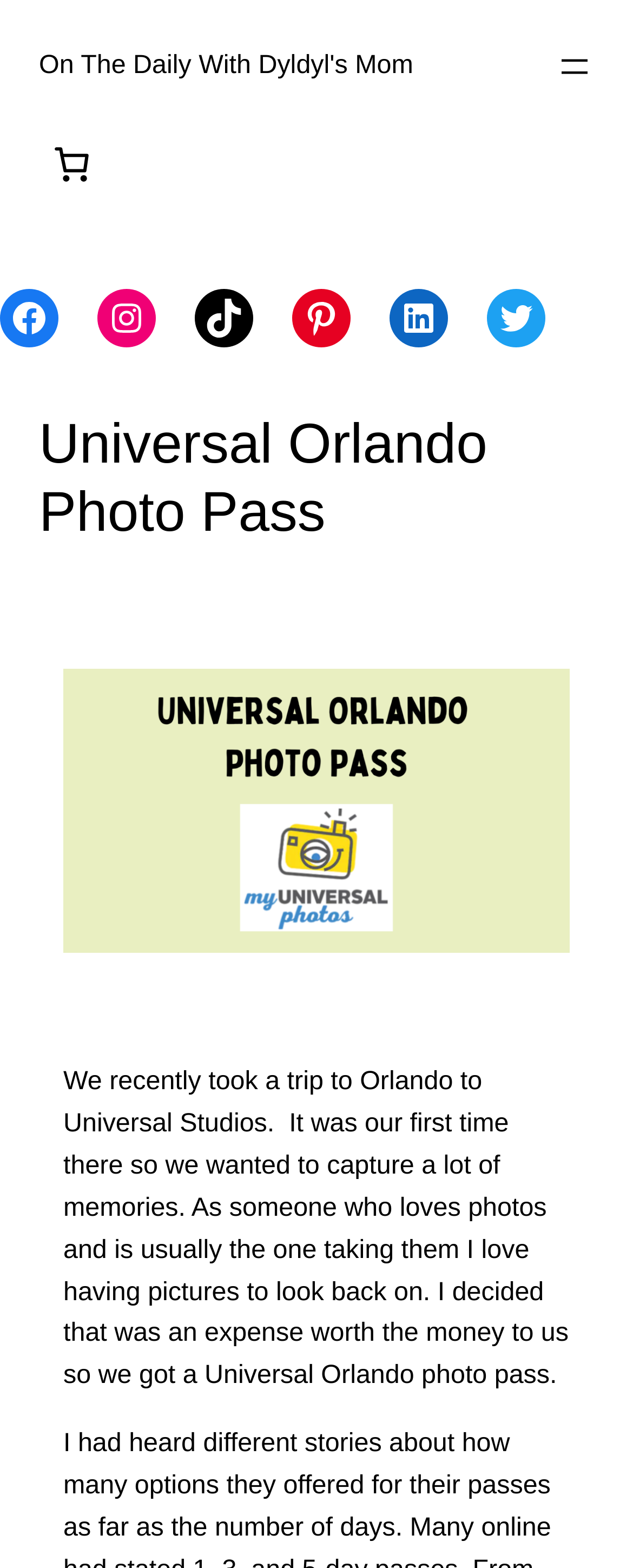Please pinpoint the bounding box coordinates for the region I should click to adhere to this instruction: "View Facebook page".

[0.0, 0.184, 0.092, 0.222]